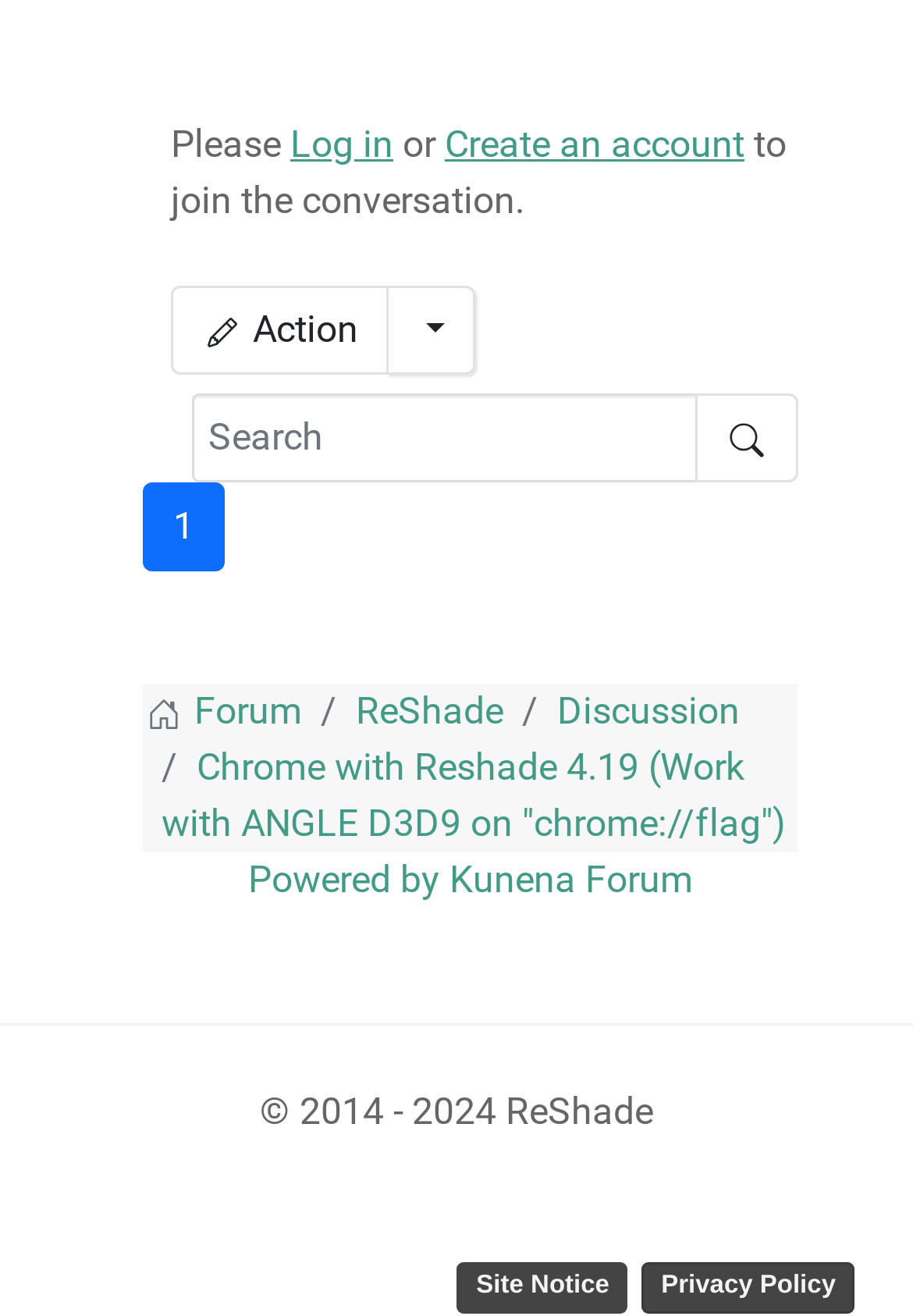Based on what you see in the screenshot, provide a thorough answer to this question: What is the purpose of the search box?

The search box is present on the page with a button next to it, suggesting that it is used to search for content within the forum. The presence of the search box and button indicates that the forum has a large amount of content that users may want to search through.